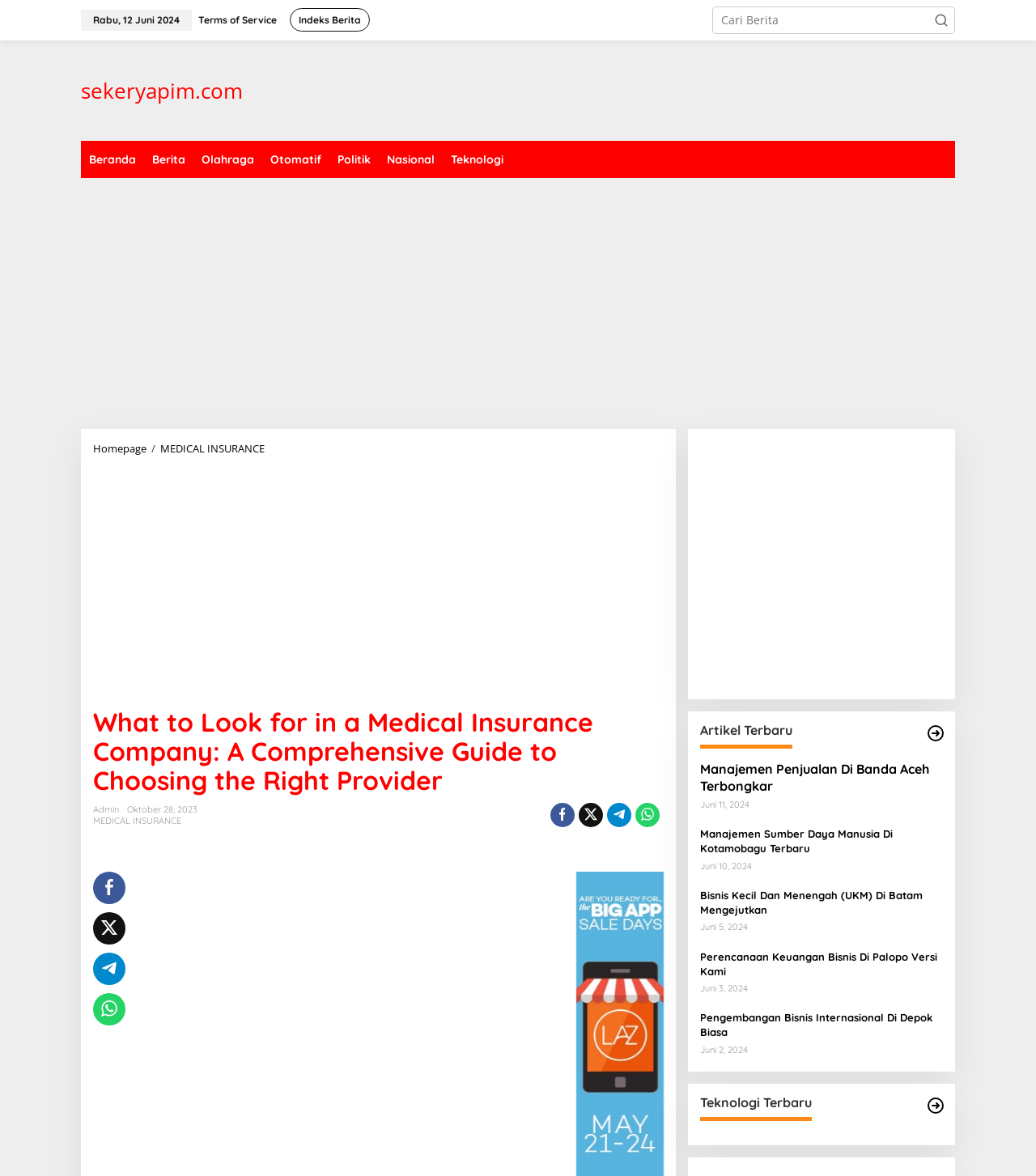Determine the coordinates of the bounding box for the clickable area needed to execute this instruction: "Read about medical insurance".

[0.155, 0.375, 0.255, 0.388]